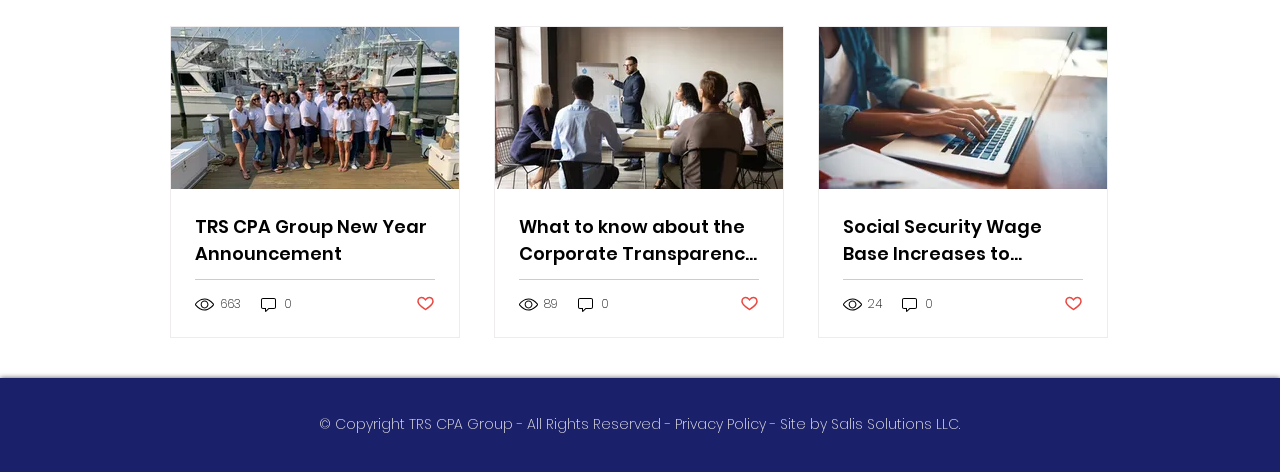Determine the bounding box coordinates for the area that should be clicked to carry out the following instruction: "Read What to know about the Corporate Transparency Act".

[0.405, 0.451, 0.593, 0.566]